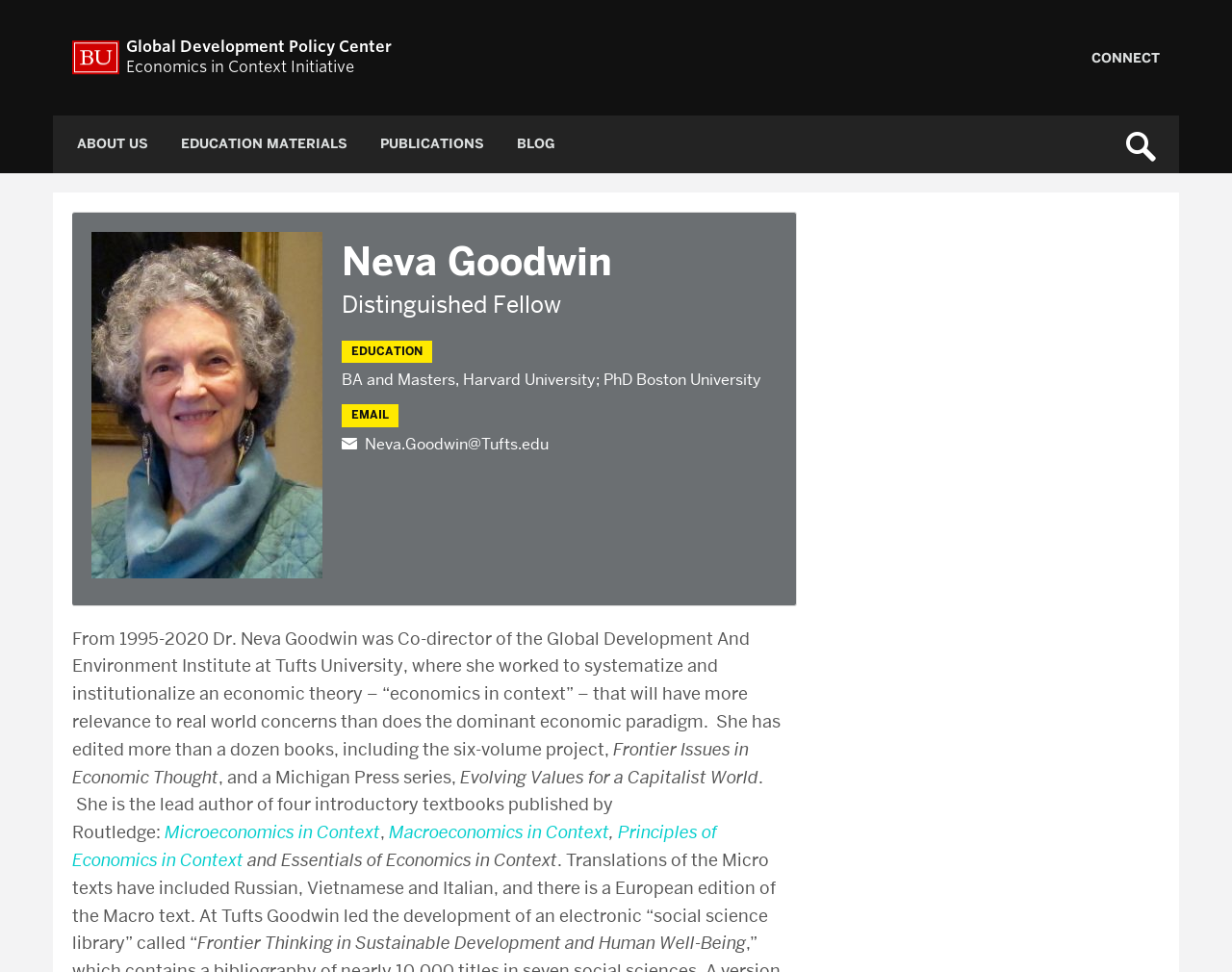What is Neva Goodwin's profession?
Using the image, provide a concise answer in one word or a short phrase.

Distinguished Fellow